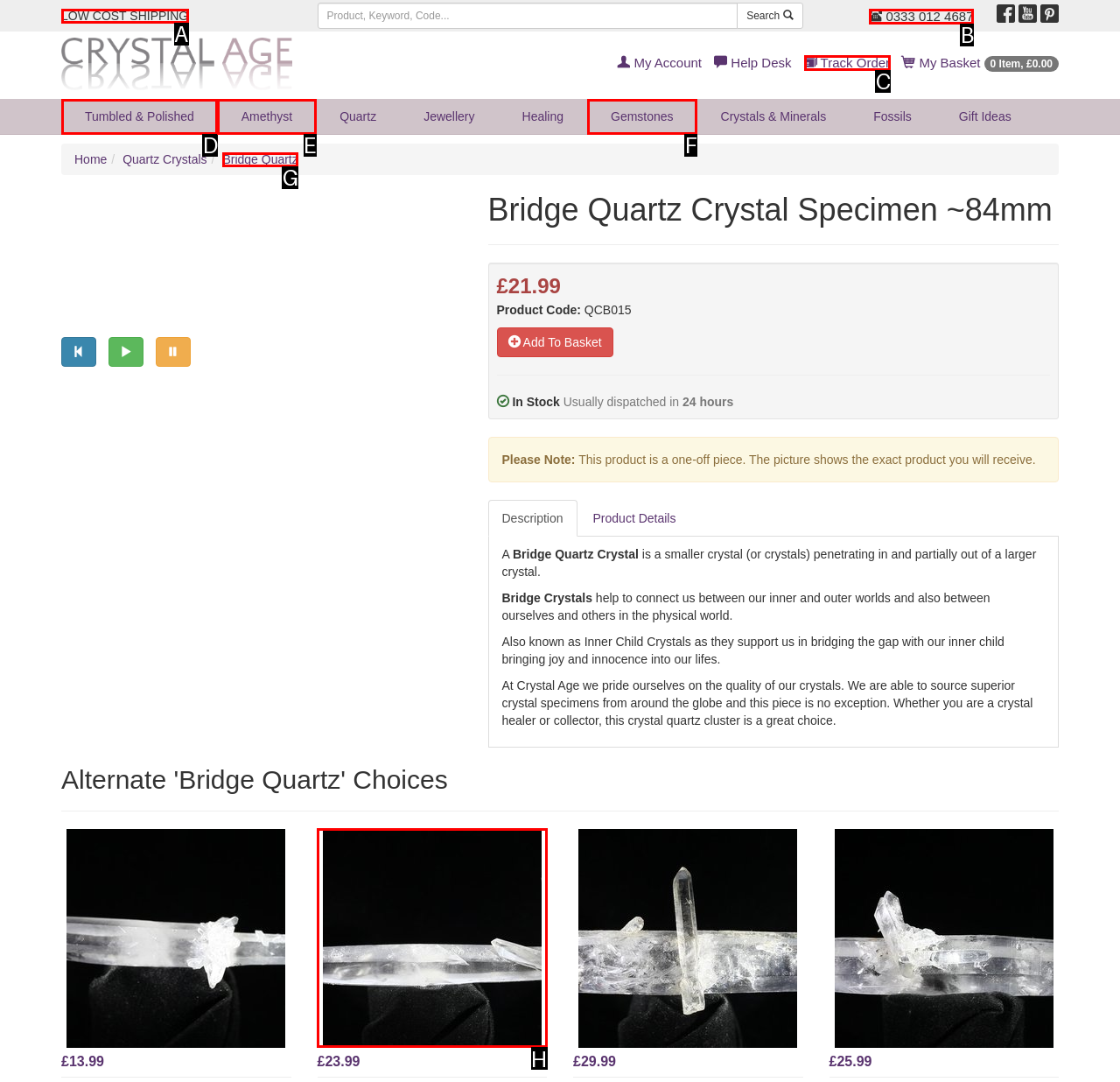Please indicate which HTML element to click in order to fulfill the following task: Track order Respond with the letter of the chosen option.

C